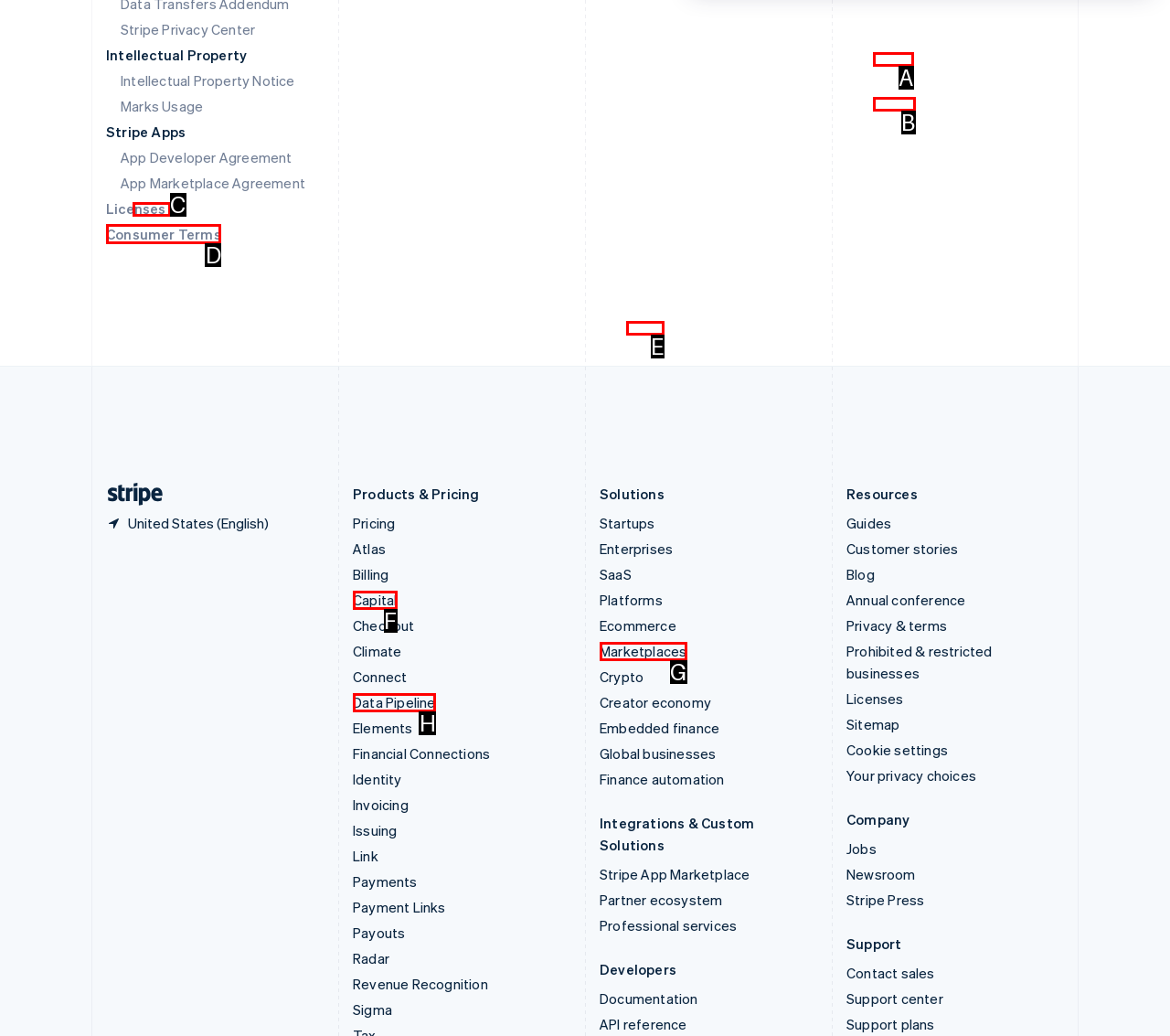Identify the letter of the UI element I need to click to carry out the following instruction: Read about Consumer Terms

D